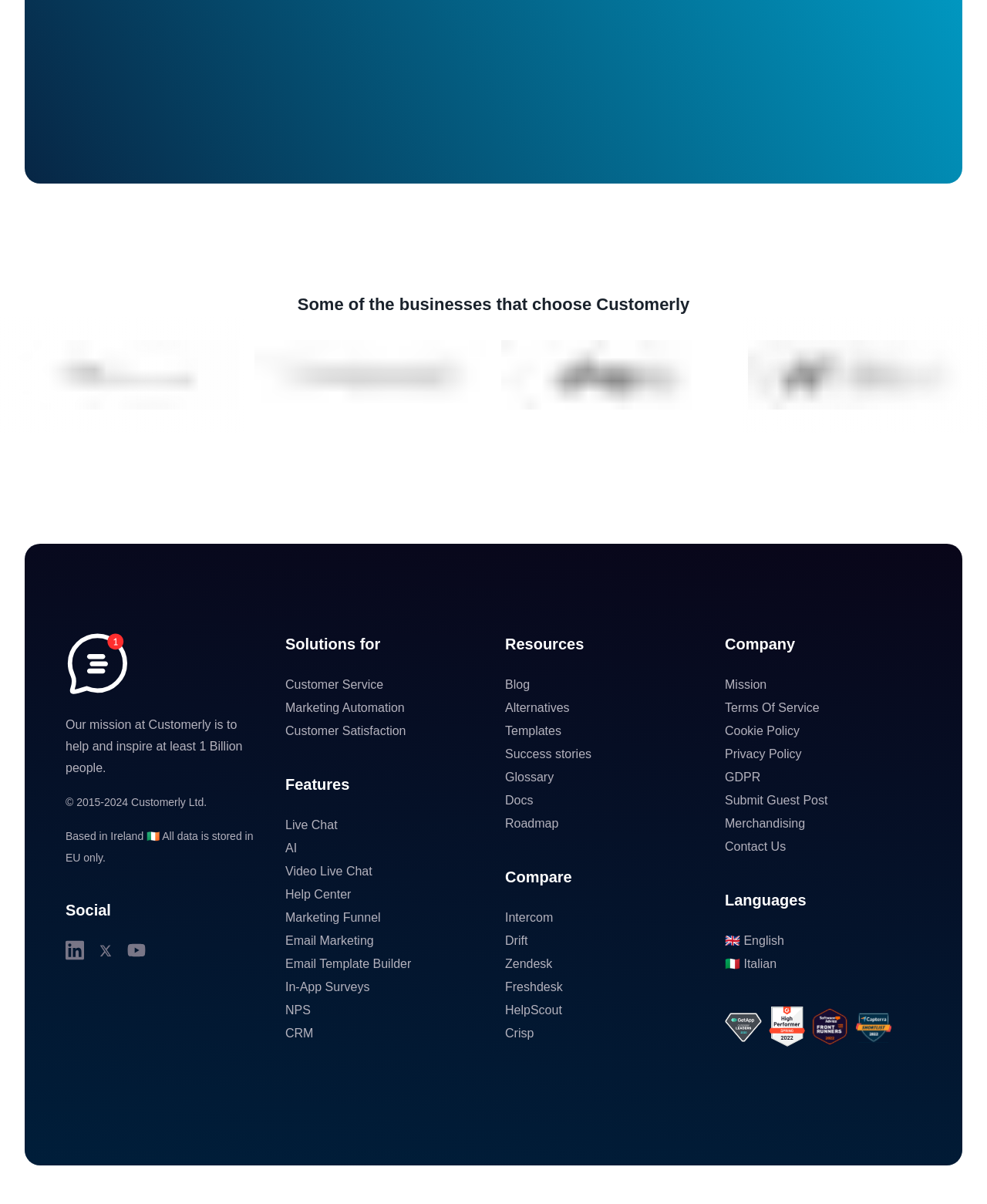Please find the bounding box coordinates of the element that must be clicked to perform the given instruction: "Read the 'Blog'". The coordinates should be four float numbers from 0 to 1, i.e., [left, top, right, bottom].

[0.512, 0.563, 0.537, 0.574]